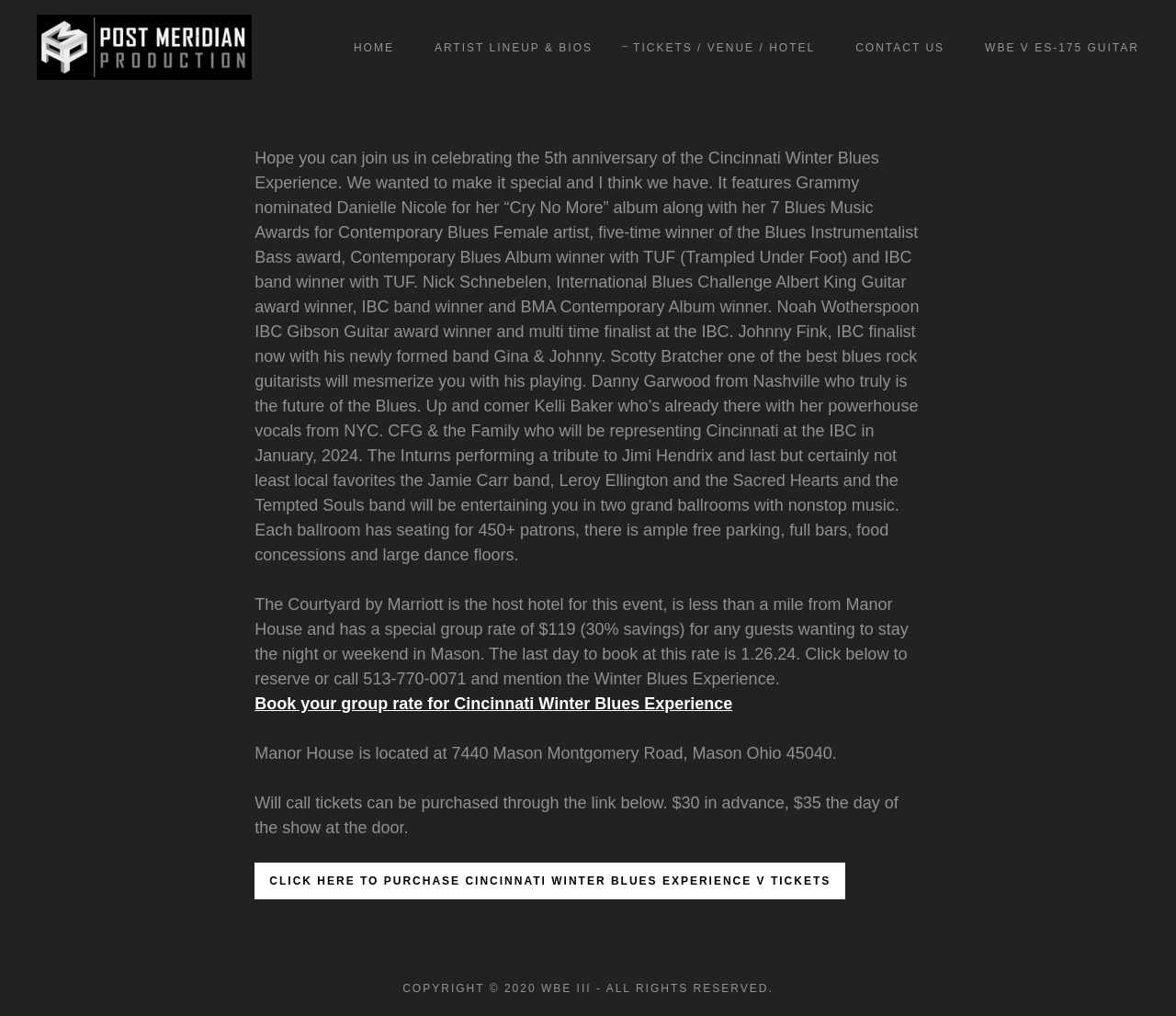Locate the UI element described as follows: "Tickets / Venue / Hotel". Return the bounding box coordinates as four float numbers between 0 and 1 in the order [left, top, right, bottom].

[0.529, 0.036, 0.693, 0.057]